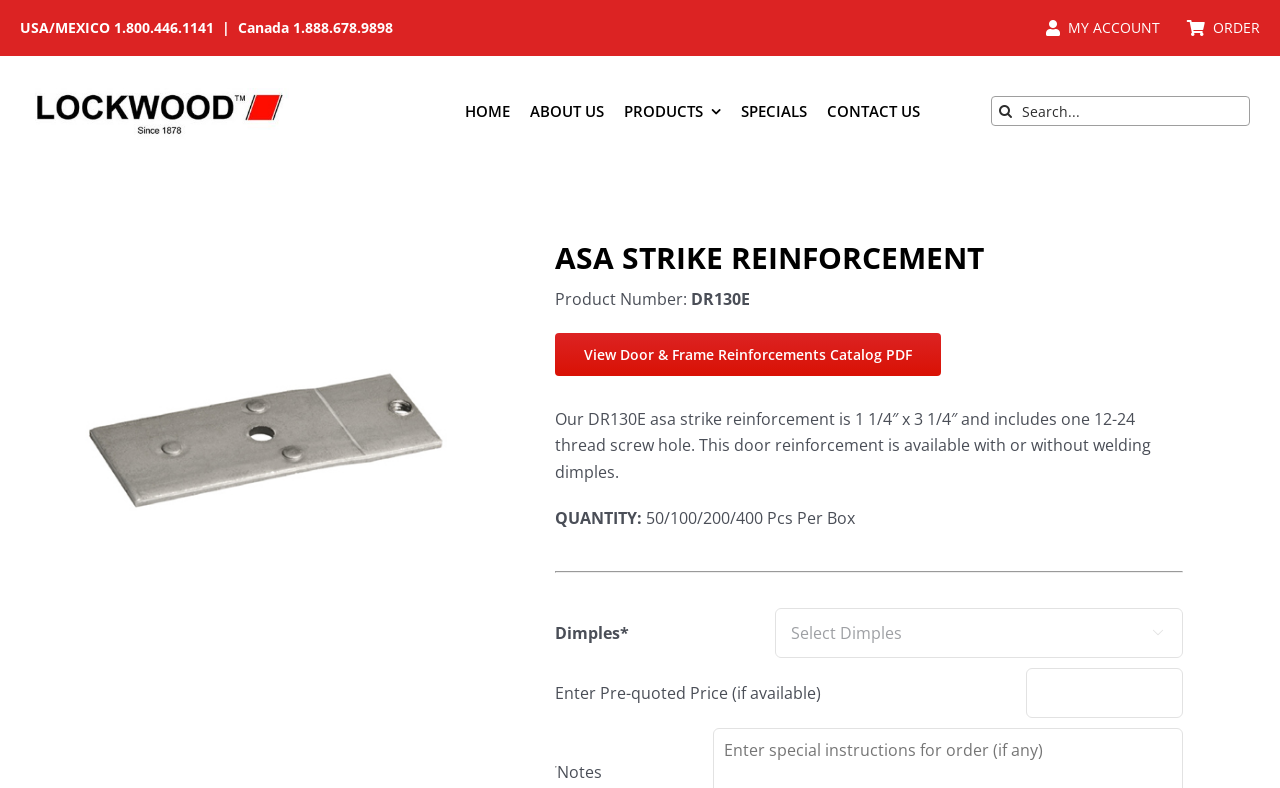Please identify the bounding box coordinates of the region to click in order to complete the task: "Go to home page". The coordinates must be four float numbers between 0 and 1, specified as [left, top, right, bottom].

[0.356, 0.077, 0.407, 0.204]